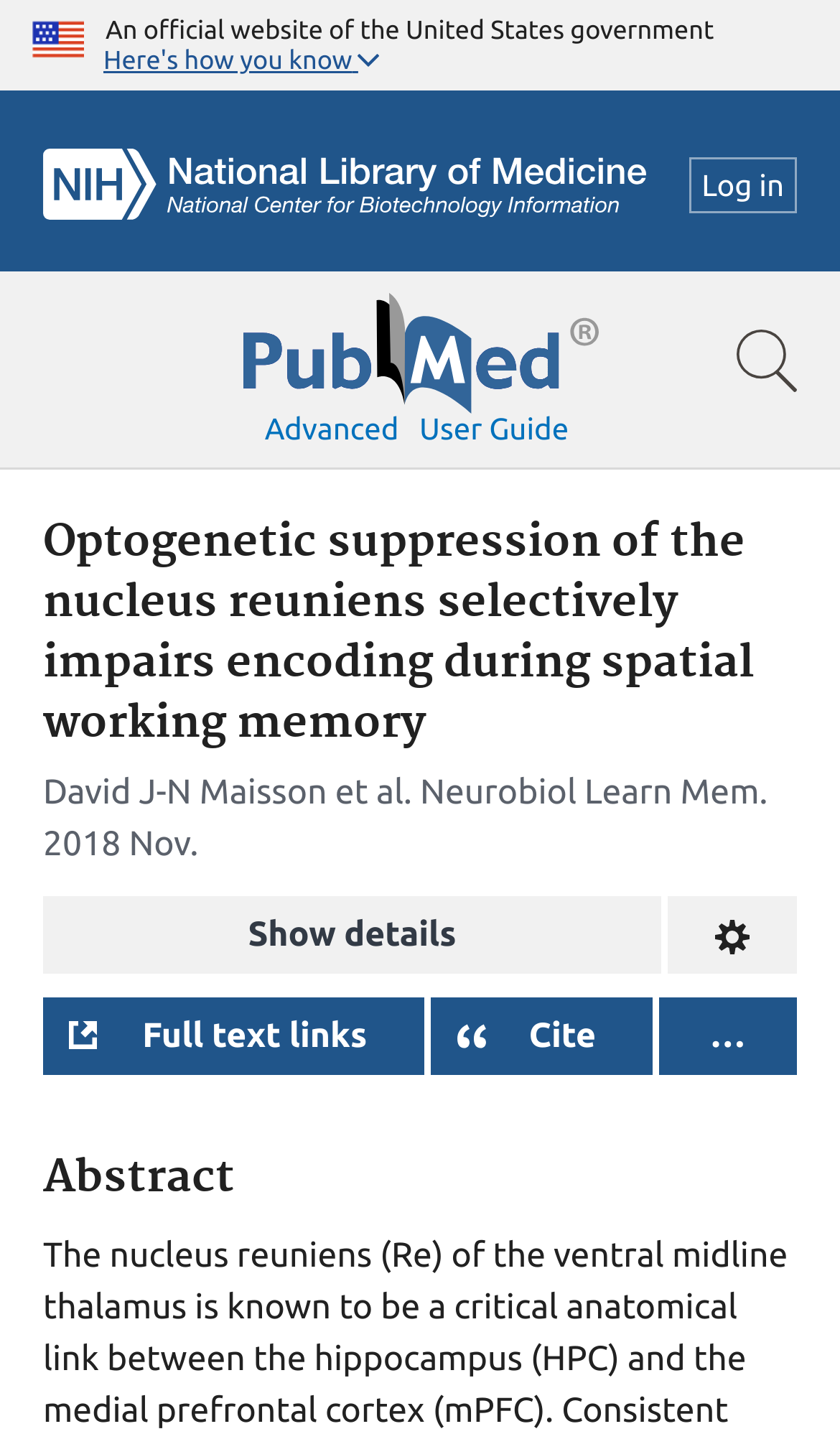What is the section below the title of the article?
Please provide a detailed answer to the question.

The section below the title of the article is labeled as 'Abstract', which suggests that it contains a summary of the article.